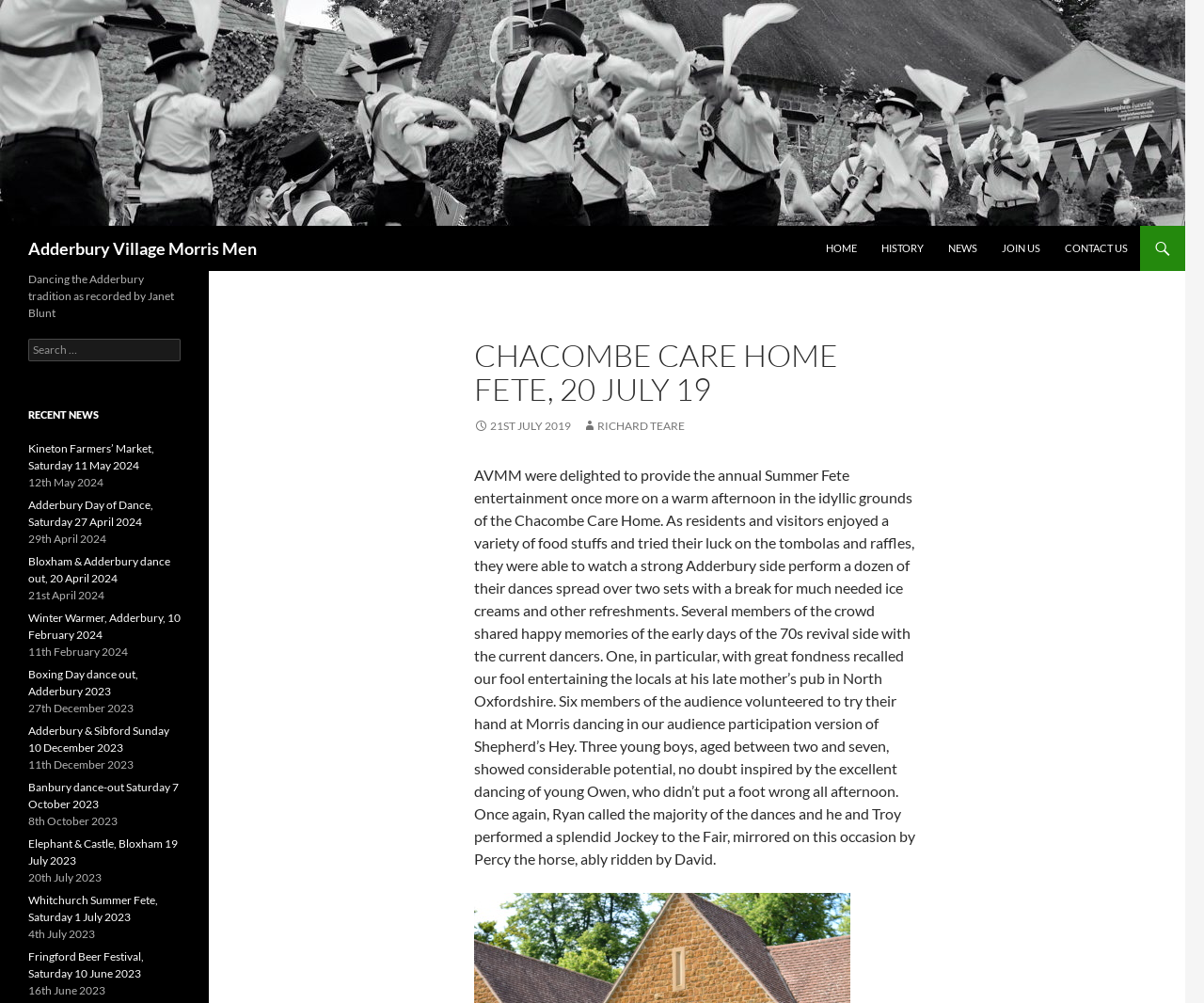Please specify the bounding box coordinates of the clickable region necessary for completing the following instruction: "View Kineton Farmers’ Market, Saturday 11 May 2024". The coordinates must consist of four float numbers between 0 and 1, i.e., [left, top, right, bottom].

[0.023, 0.44, 0.128, 0.471]